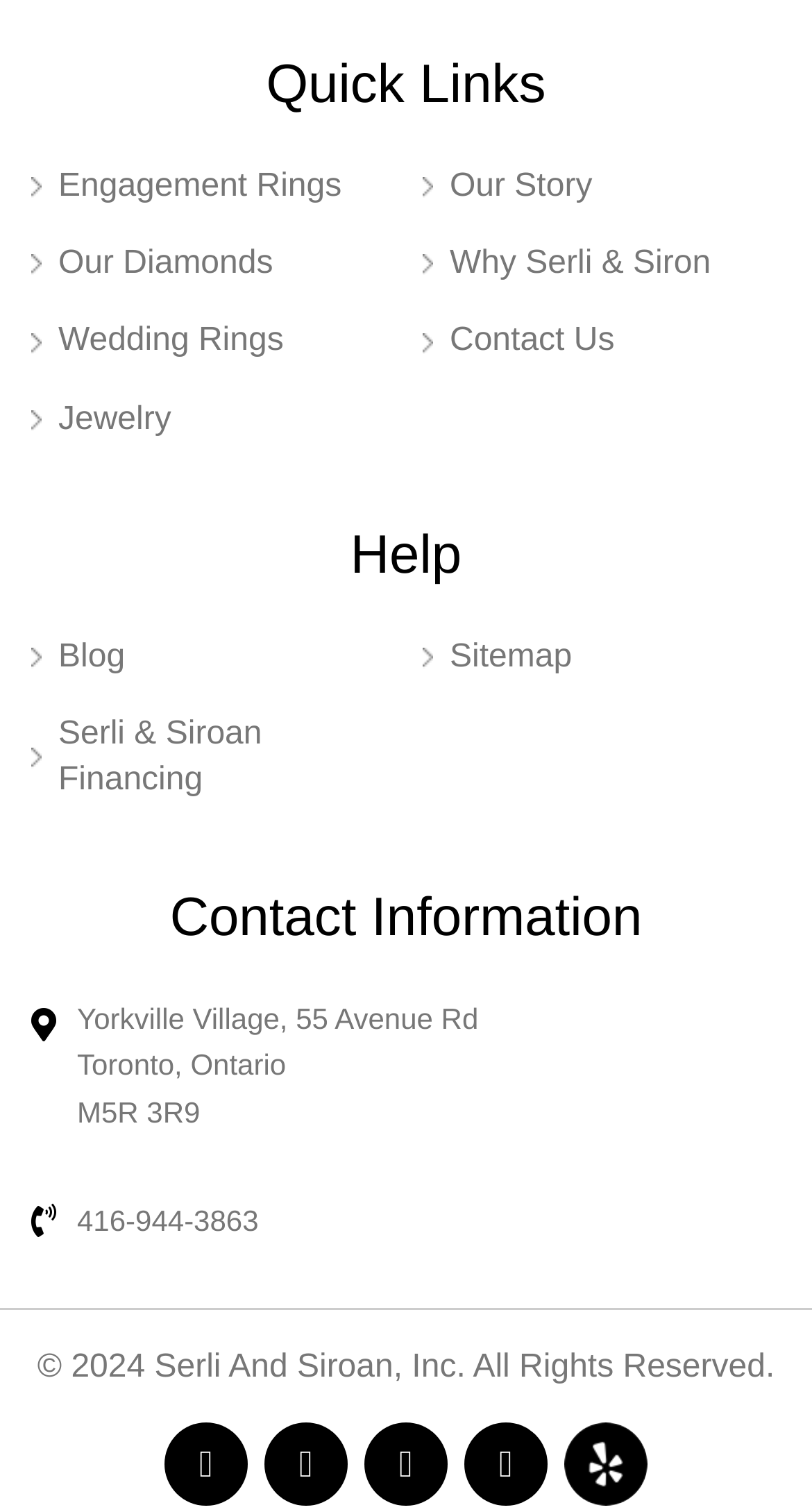Using the element description: "Engagement Rings", determine the bounding box coordinates for the specified UI element. The coordinates should be four float numbers between 0 and 1, [left, top, right, bottom].

[0.038, 0.108, 0.426, 0.139]